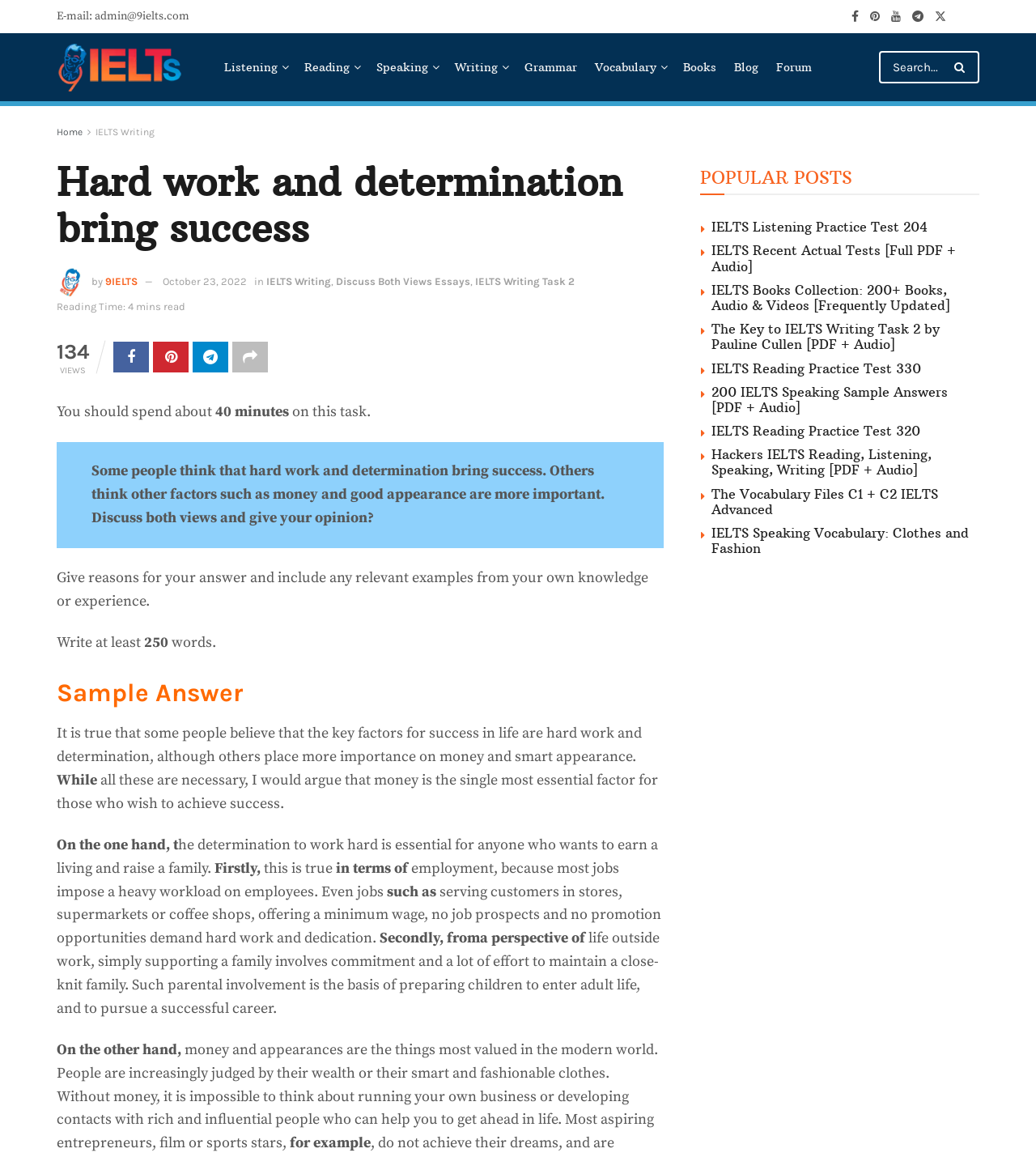How many minutes should be spent on this task?
Please answer the question with a single word or phrase, referencing the image.

40 minutes